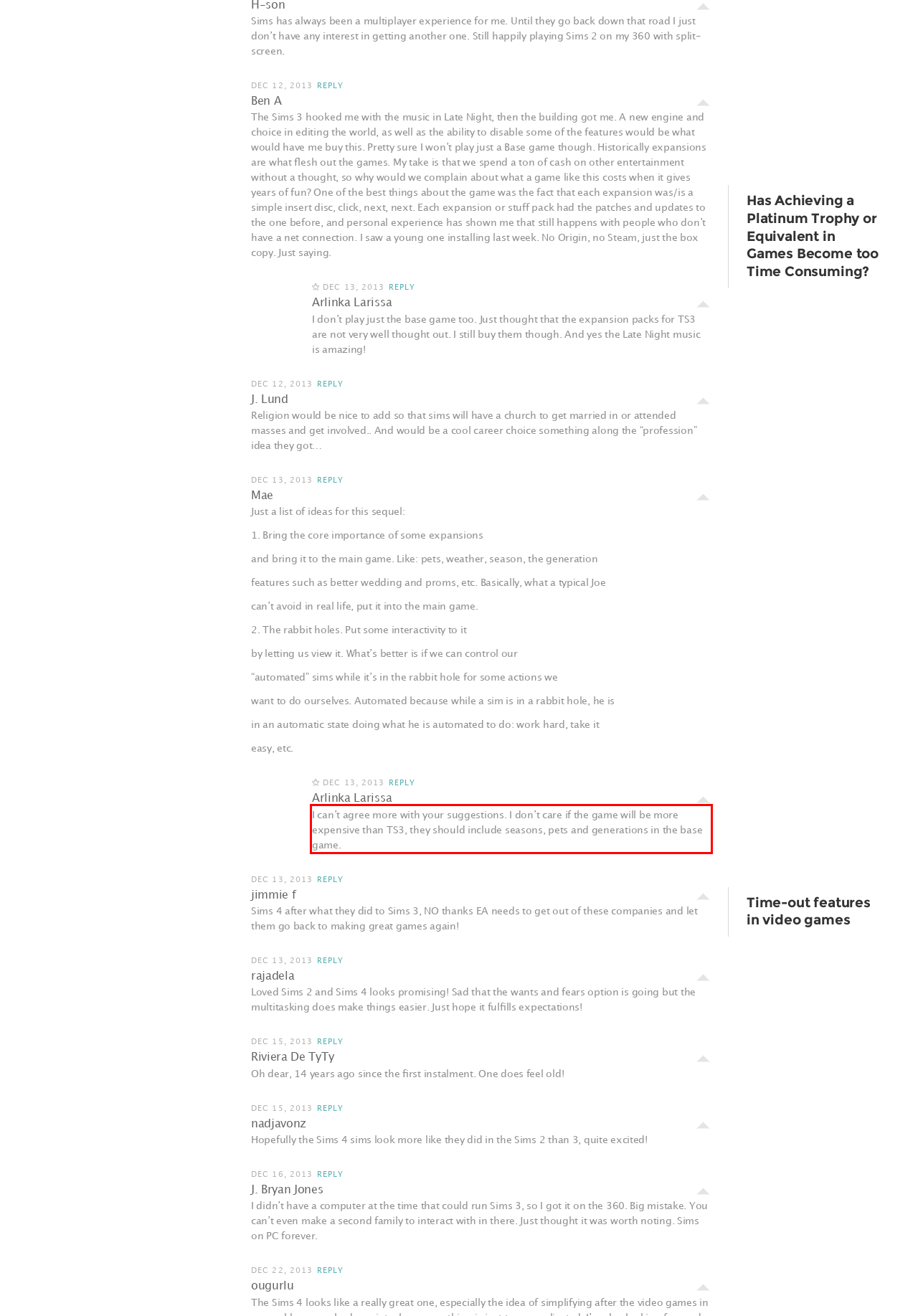Given a screenshot of a webpage containing a red bounding box, perform OCR on the text within this red bounding box and provide the text content.

I can’t agree more with your suggestions. I don’t care if the game will be more expensive than TS3, they should include seasons, pets and generations in the base game.